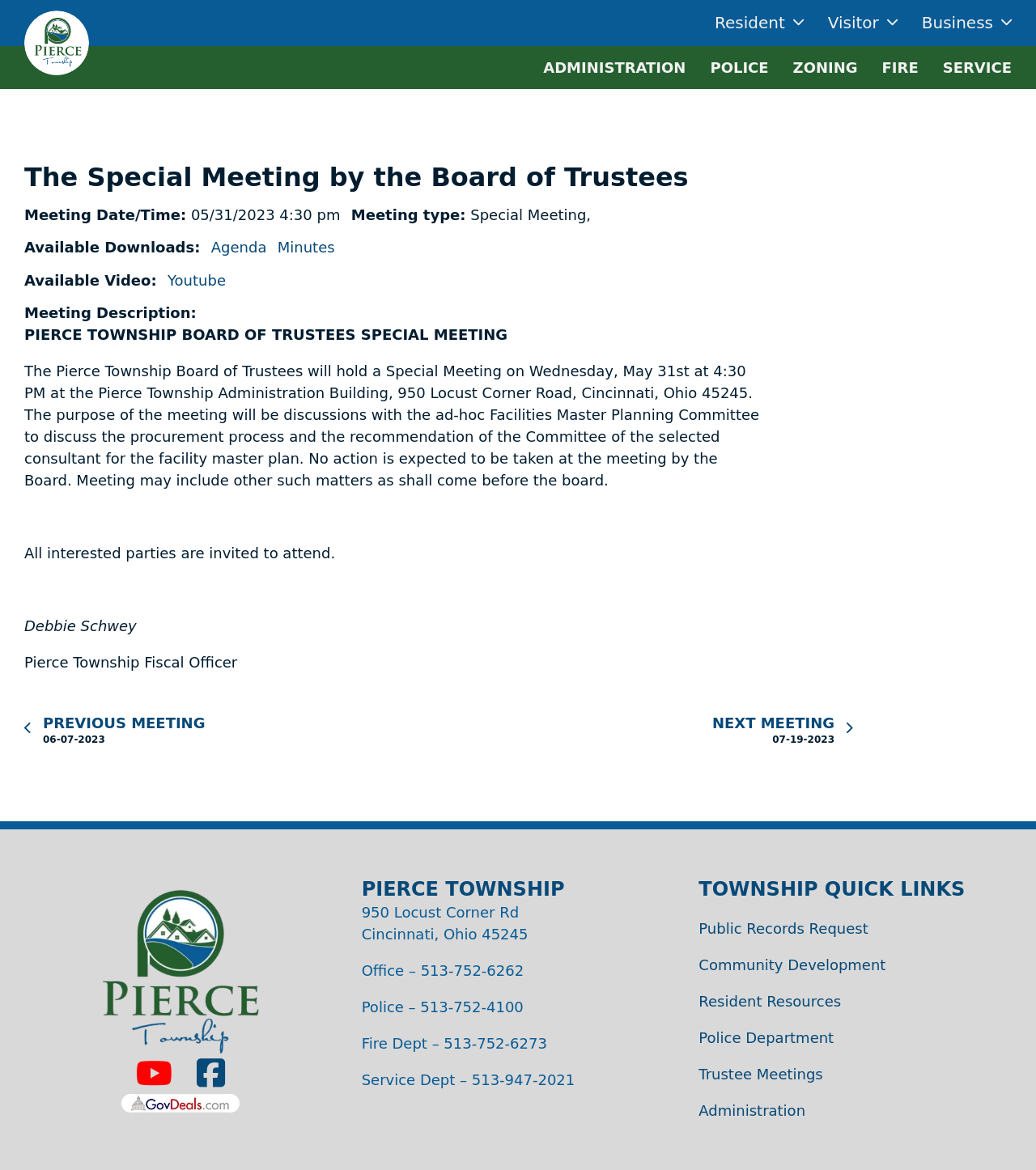Could you indicate the bounding box coordinates of the region to click in order to complete this instruction: "Click Resident".

[0.69, 0.009, 0.758, 0.03]